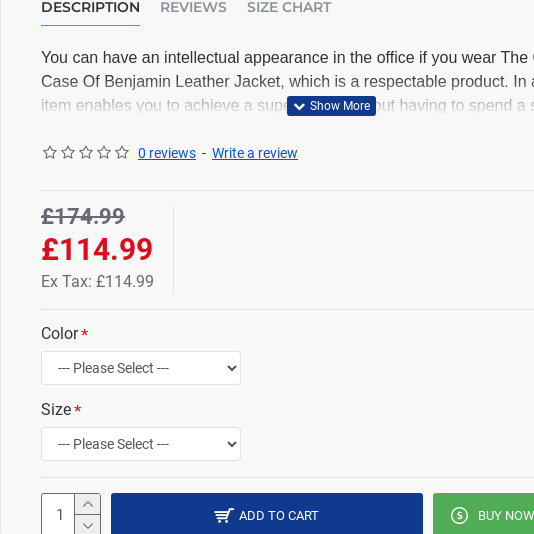Elaborate on the details you observe in the image.

The image showcases the "Curious Case Of Benjamin Leather Jacket," which exemplifies sophistication and style for any occasion. Featuring a sleek design and crafted from genuine leather, this jacket is not only stylish but also practical, offering both comfort and durability. 

With a striking color palette that leans towards dark brown, almost black, it is embellished with various pockets for increased utility. The jacket is suitable for both office wear and casual outings, making it a versatile addition to any wardrobe. Priced at £114.99, down from the original price of £174.99, it offers great value for a premium item. Users can choose their preferred color and size from the available options, ensuring a tailored fit. 

Overall, this jacket is not just a fashion statement but a smart investment for anyone looking to elevate their style without overspending.